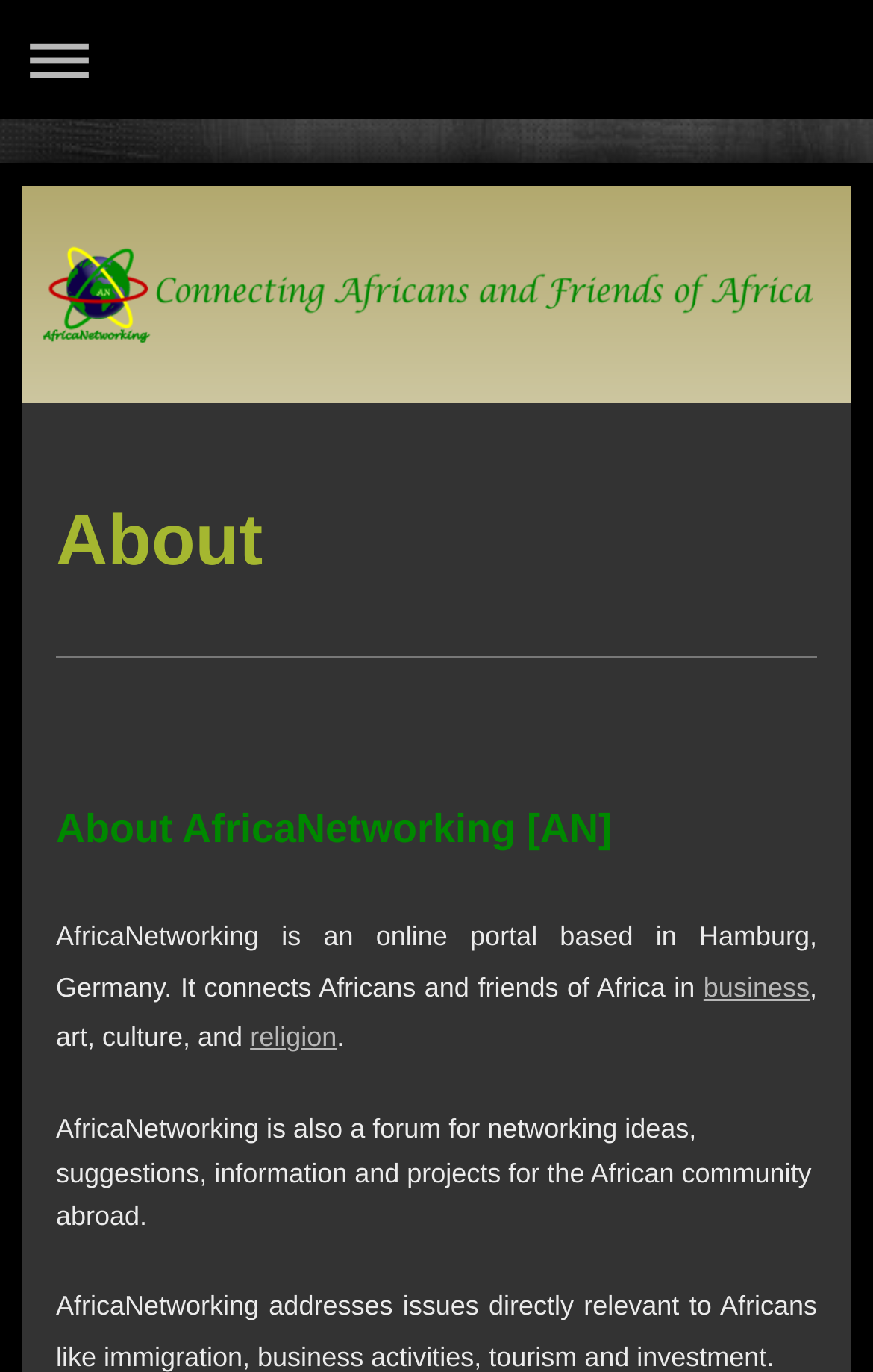What is AfricaNetworking a forum for?
From the screenshot, provide a brief answer in one word or phrase.

Networking ideas, suggestions, information and projects